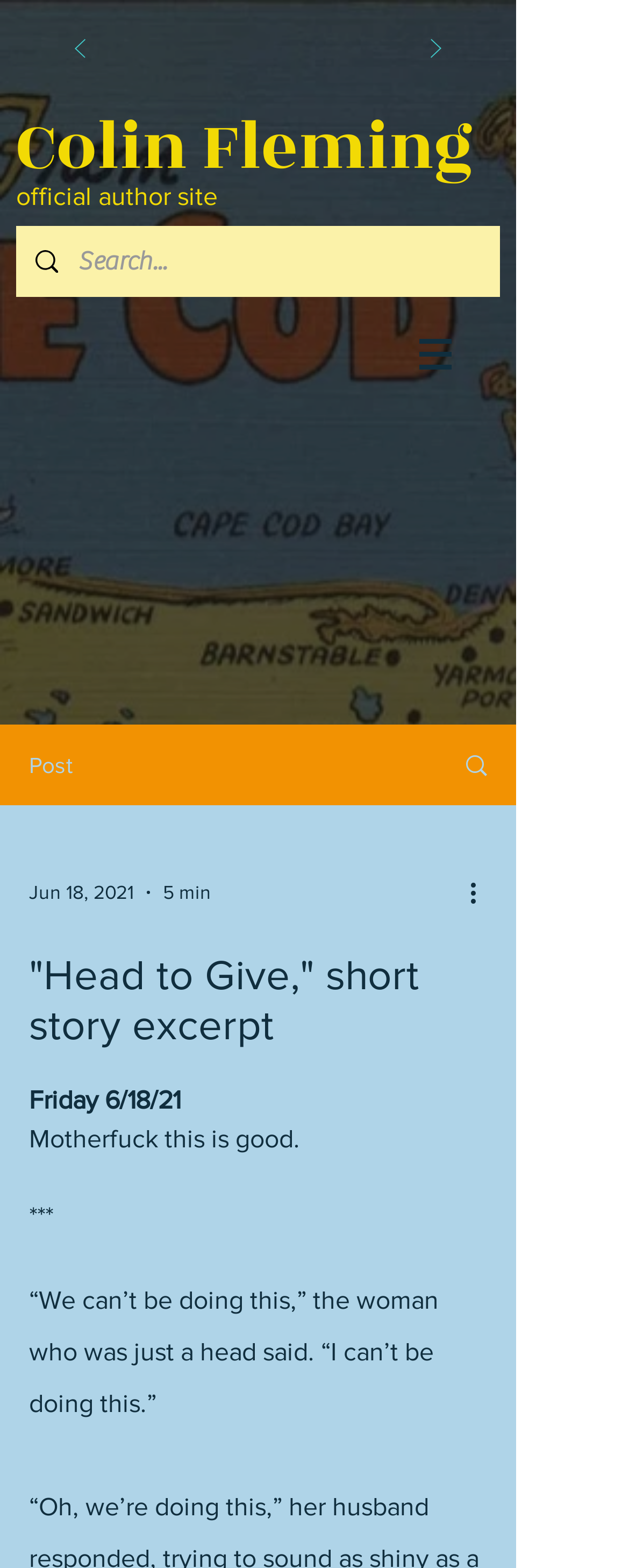Answer the following query concisely with a single word or phrase:
What is the purpose of the button with a popup menu?

Site